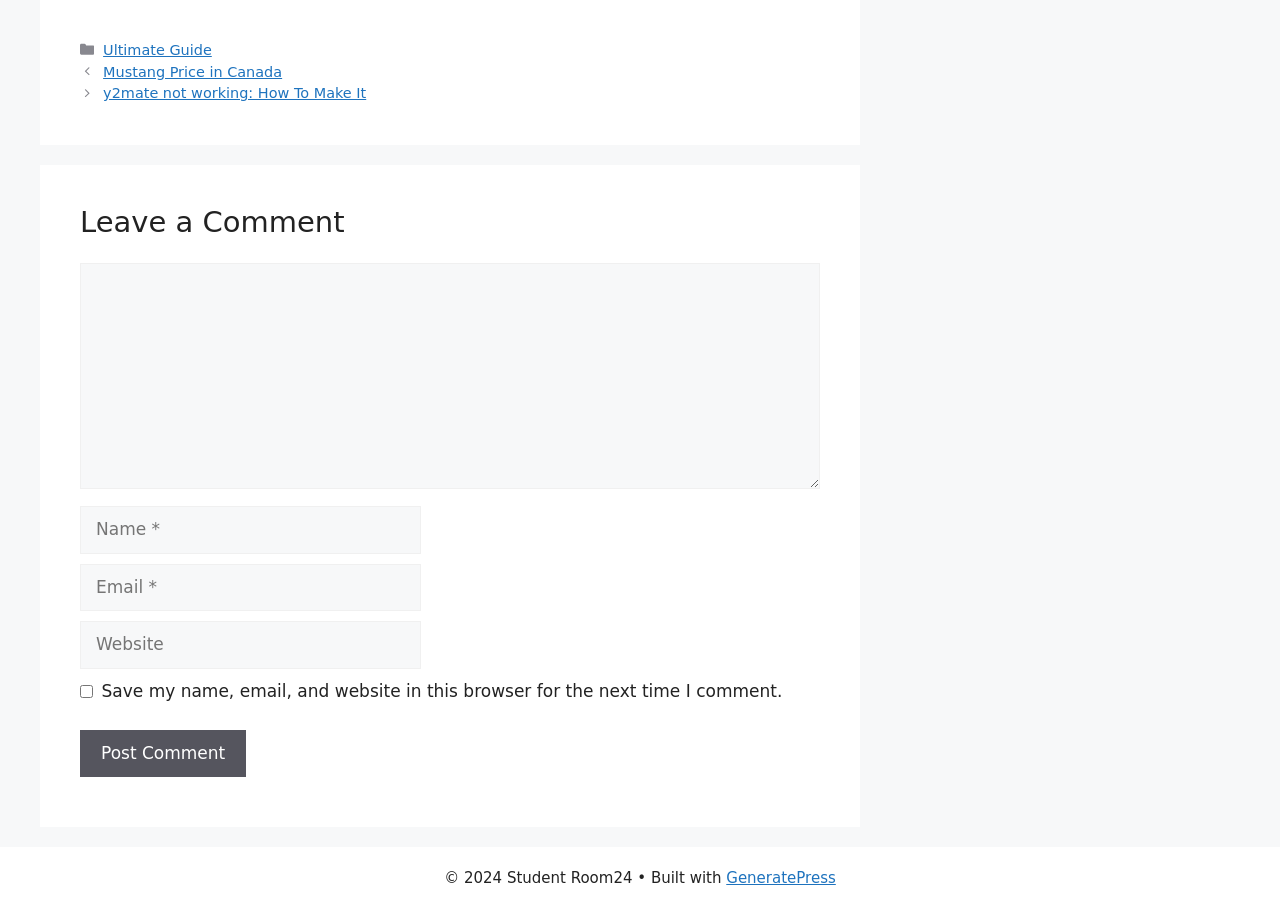Determine the bounding box coordinates for the area that needs to be clicked to fulfill this task: "Click the 'Ultimate Guide' link". The coordinates must be given as four float numbers between 0 and 1, i.e., [left, top, right, bottom].

[0.081, 0.046, 0.165, 0.064]